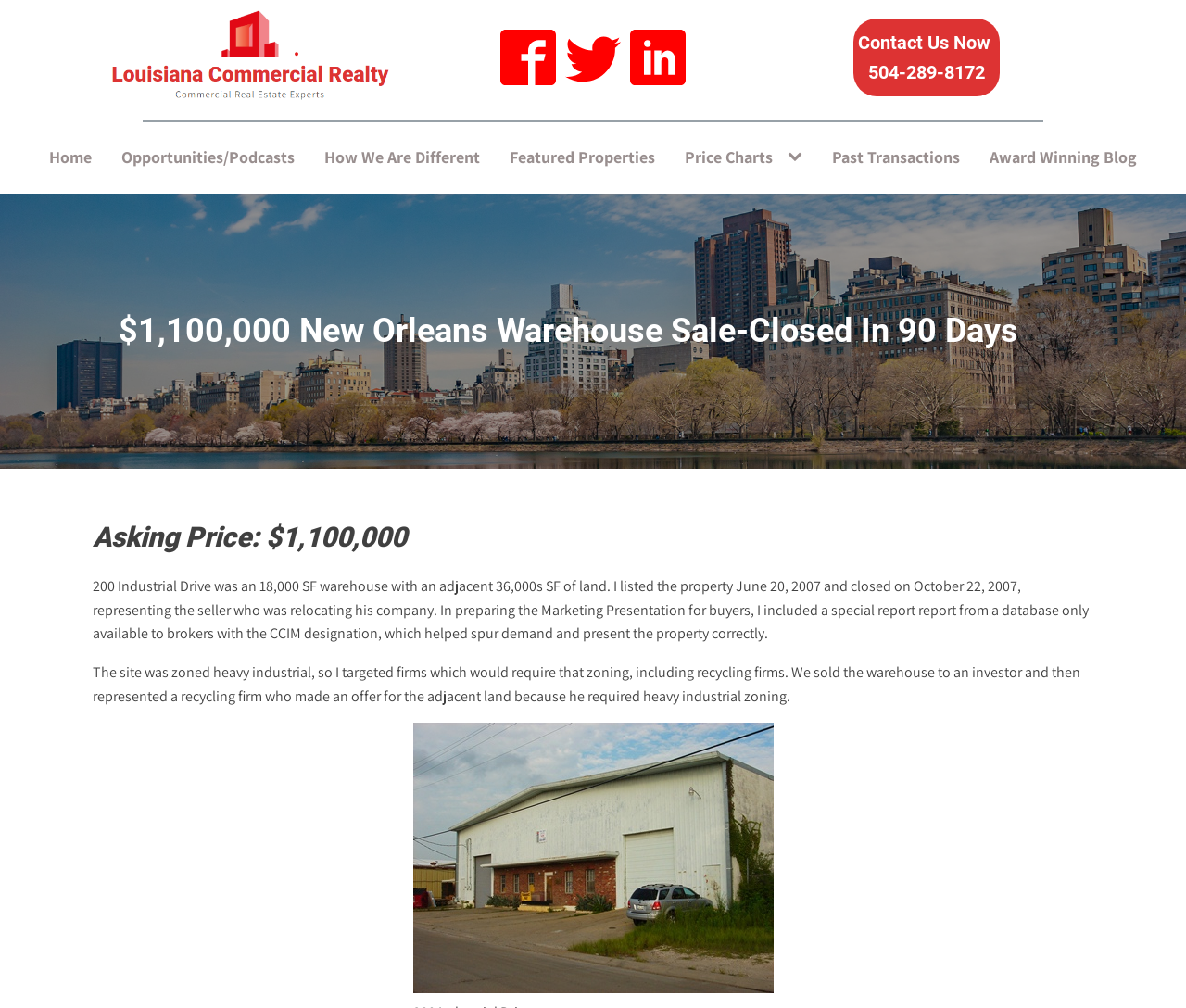How many square feet of land was adjacent to the warehouse? Based on the image, give a response in one word or a short phrase.

36,000 SF